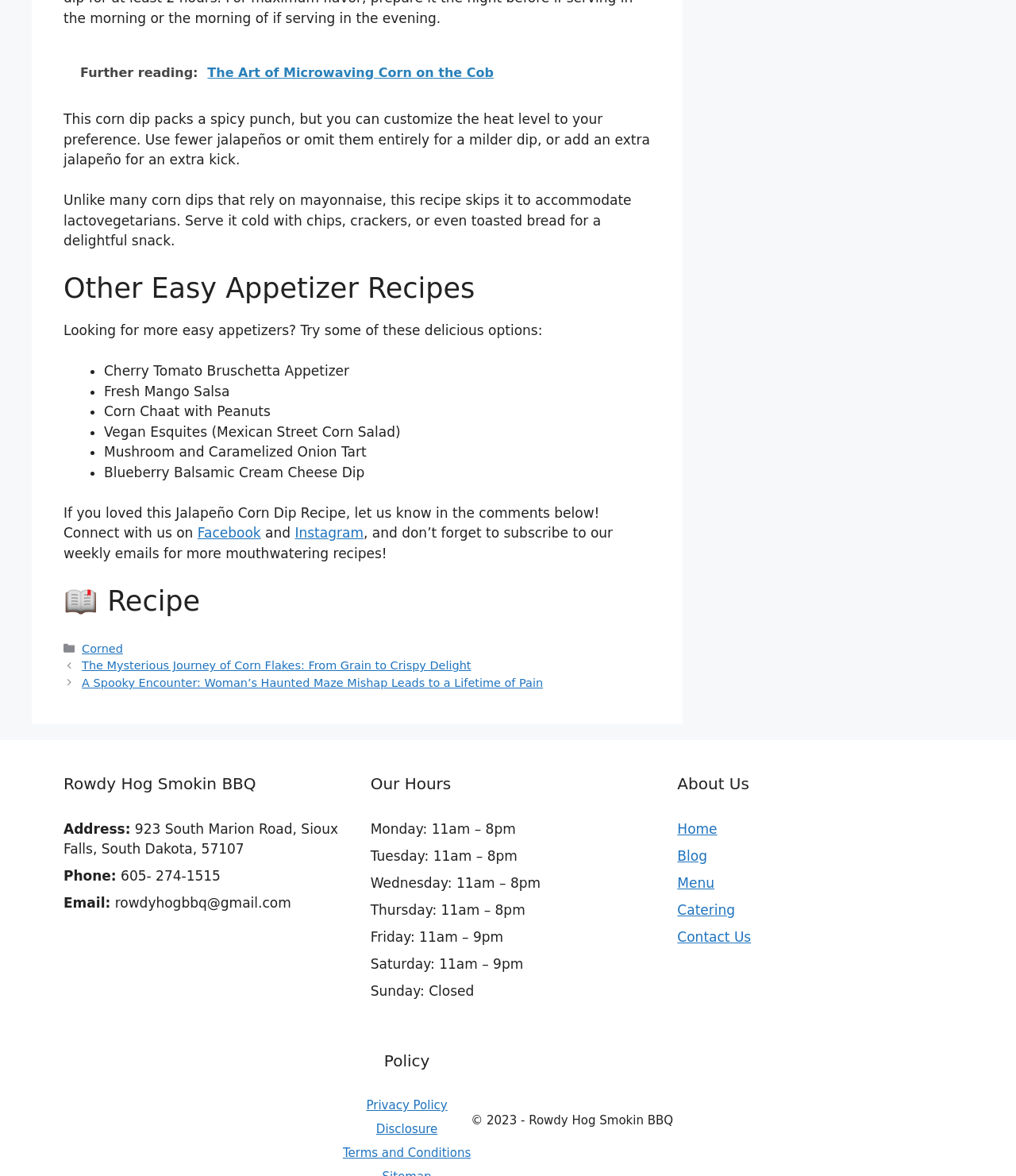What type of recipe is described on this webpage?
Using the image, elaborate on the answer with as much detail as possible.

The webpage describes a recipe for Jalapeño Corn Dip, which is a type of spicy dip made with jalapeños, corn, and other ingredients. The recipe is detailed in the text, including the ingredients and instructions for preparation.